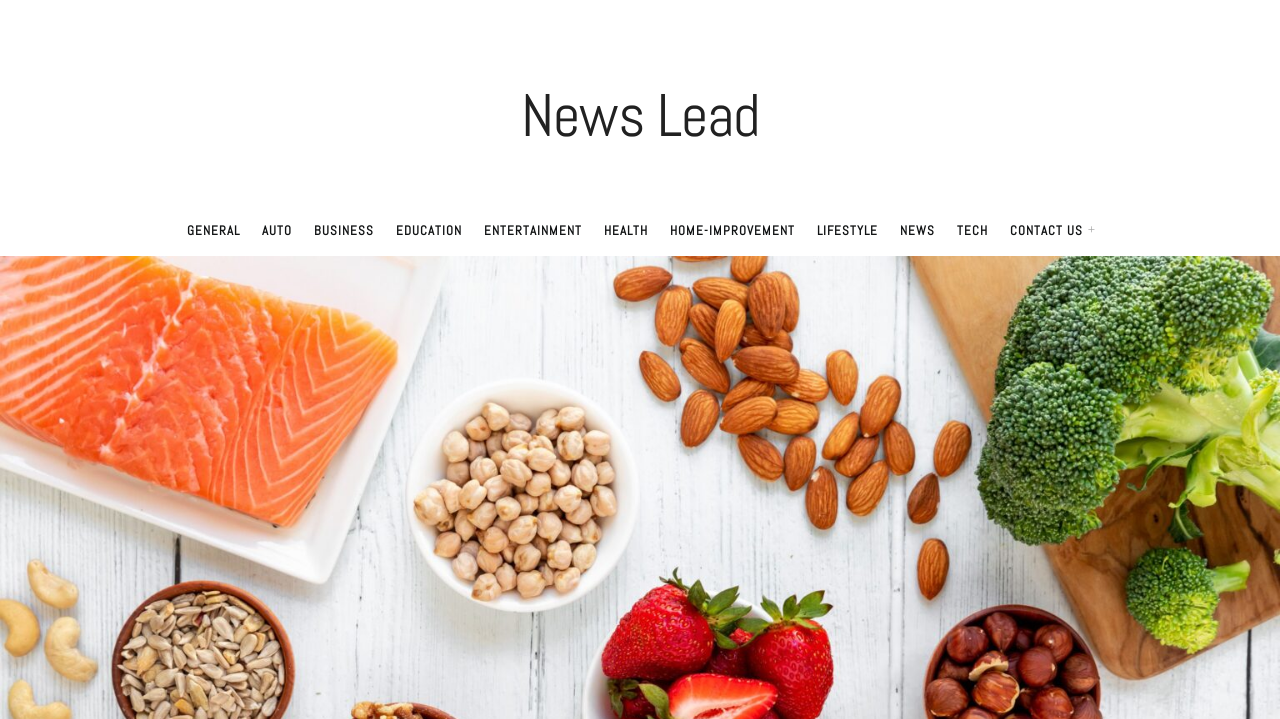Find the UI element described as: "News Lead" and predict its bounding box coordinates. Ensure the coordinates are four float numbers between 0 and 1, [left, top, right, bottom].

[0.407, 0.063, 0.593, 0.223]